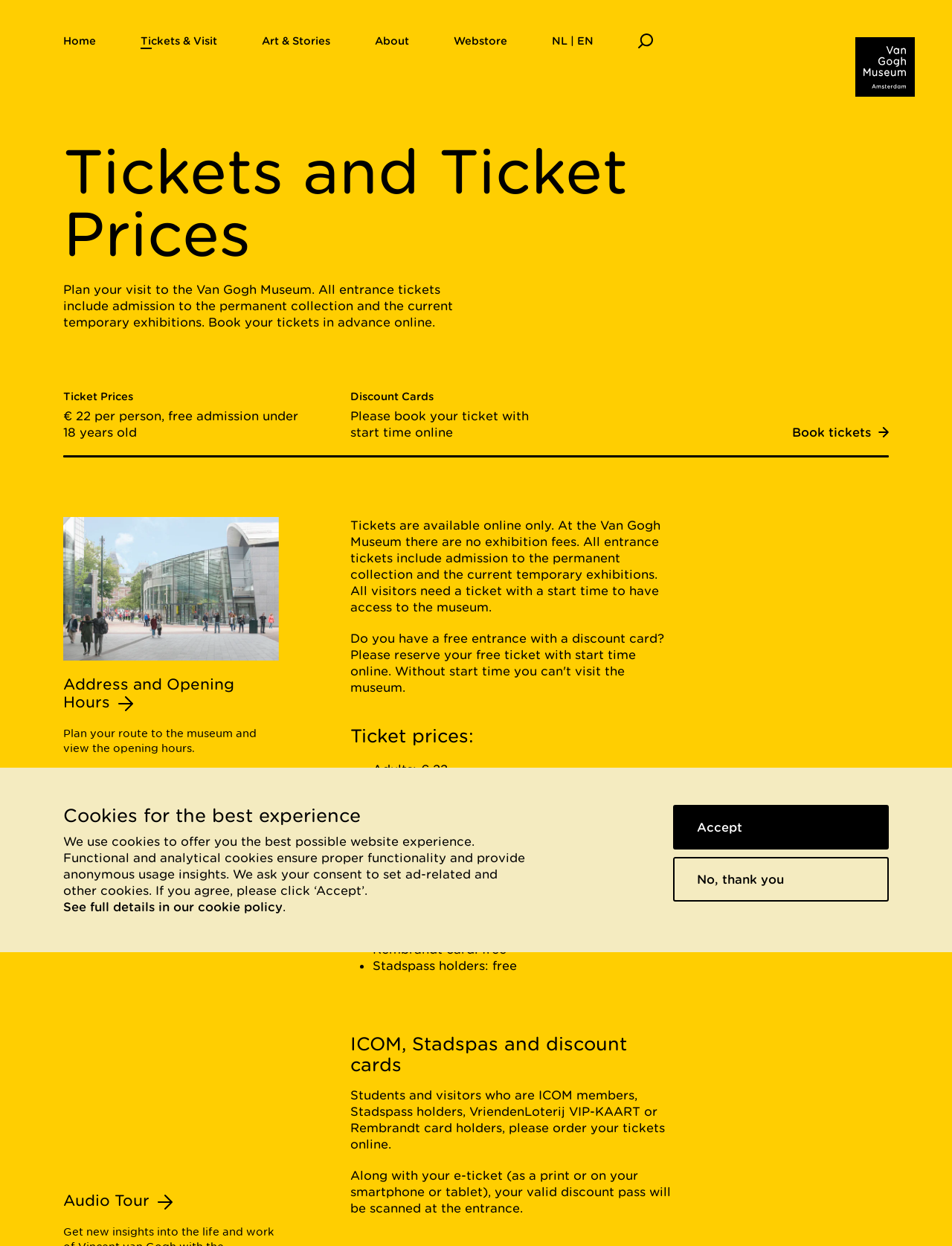Pinpoint the bounding box coordinates of the element that must be clicked to accomplish the following instruction: "View the 'Webstore'". The coordinates should be in the format of four float numbers between 0 and 1, i.e., [left, top, right, bottom].

[0.453, 0.019, 0.556, 0.047]